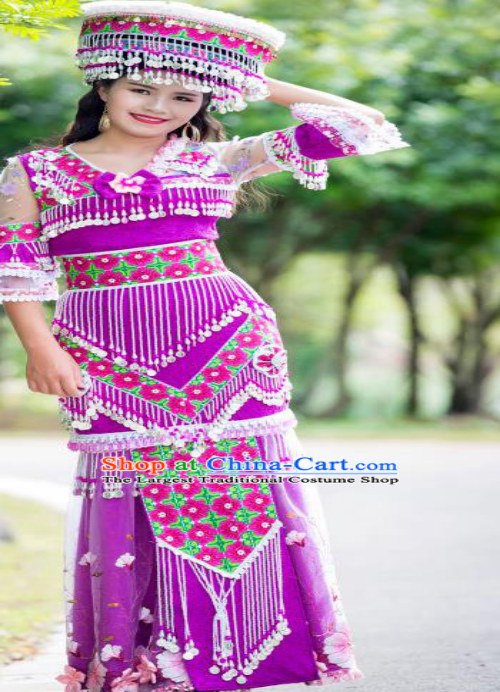Give a concise answer of one word or phrase to the question: 
What is the purpose of the woman's headdress?

To enhance the festive vibe